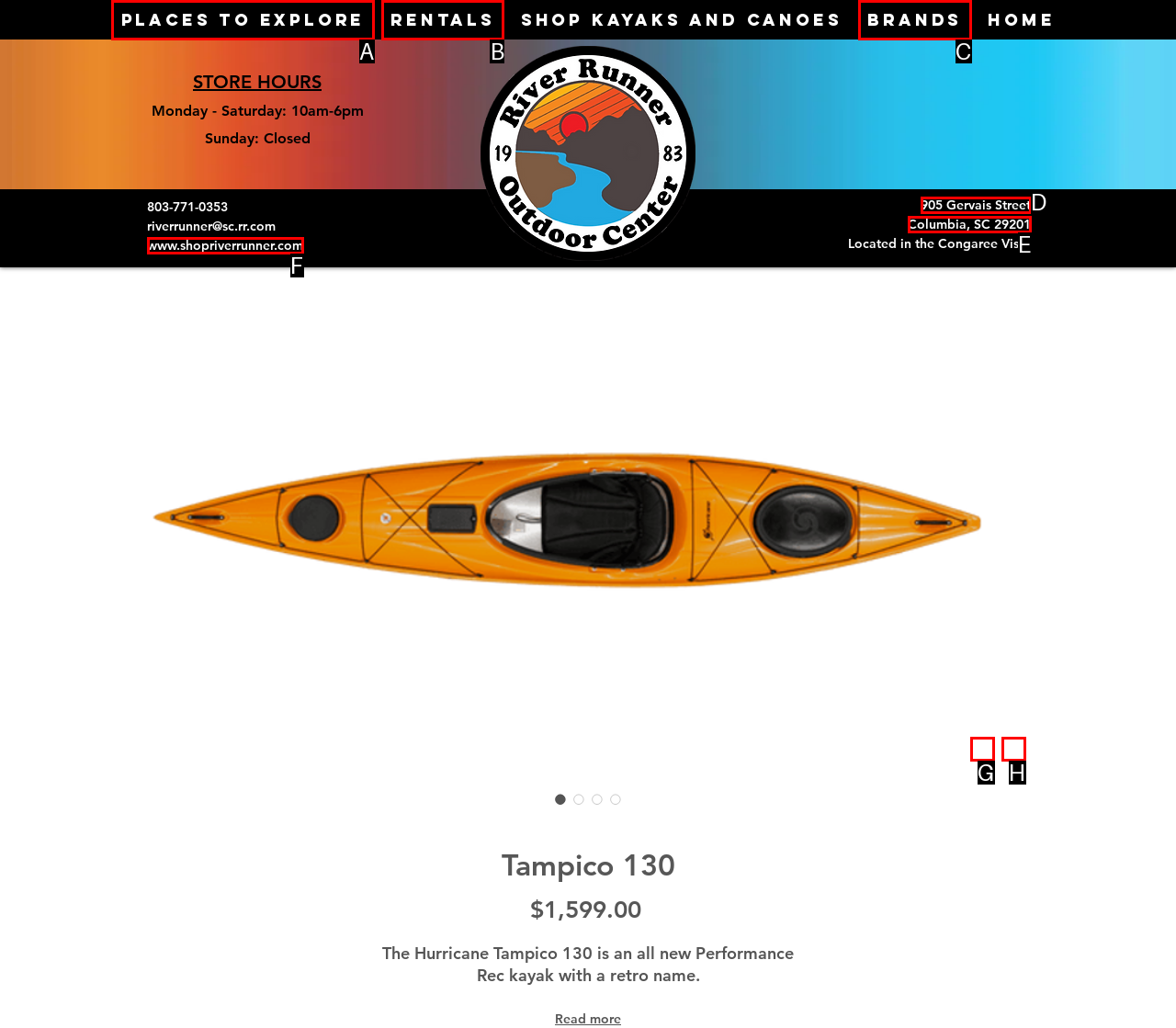Tell me which one HTML element I should click to complete the following task: Visit www.shopriverrunner.com
Answer with the option's letter from the given choices directly.

F